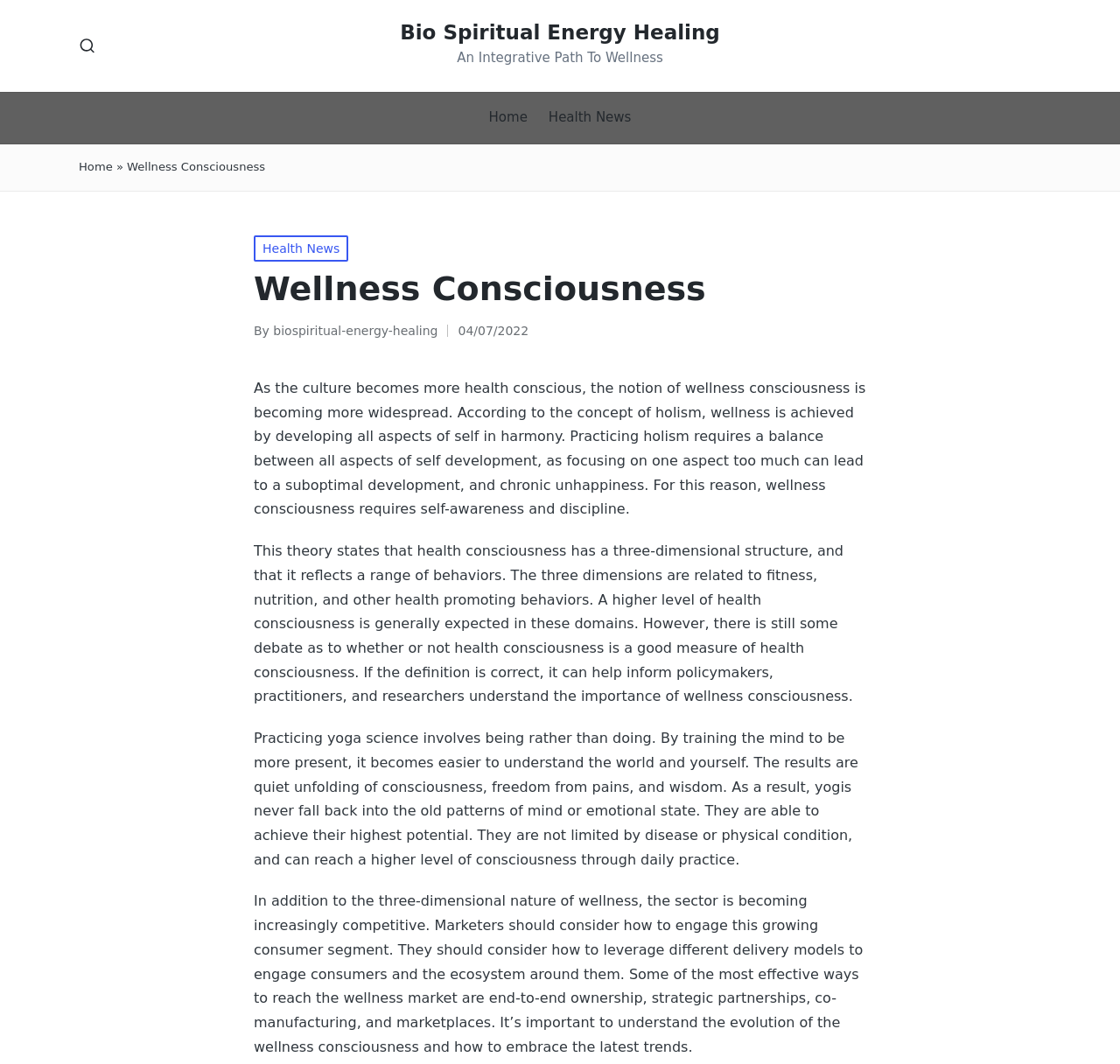What is the name of the website?
Refer to the image and provide a one-word or short phrase answer.

Wellness Consciousness